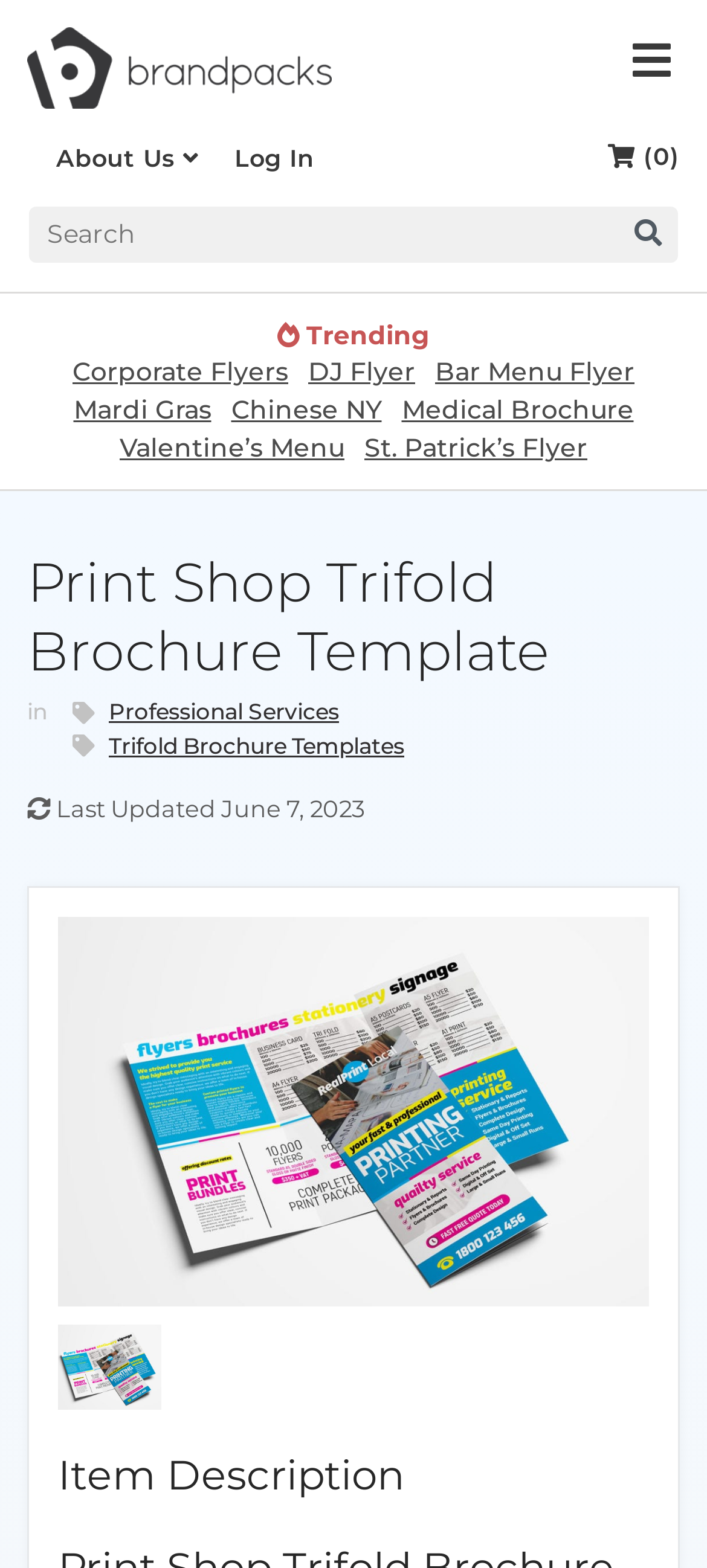Answer the following query concisely with a single word or phrase:
What is the purpose of the search bar?

To search for templates